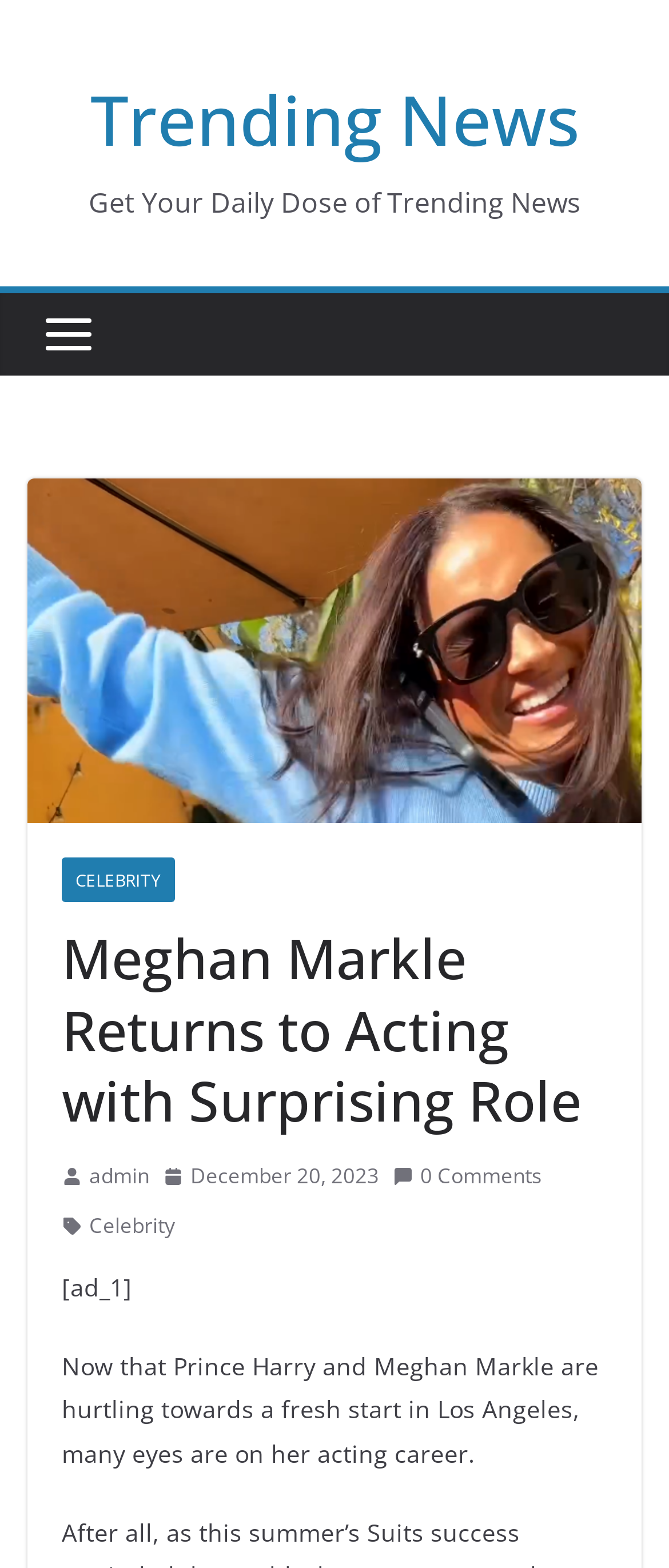Where is Prince Harry and Meghan Markle moving to?
Refer to the image and provide a detailed answer to the question.

According to the text 'Now that Prince Harry and Meghan Markle are hurtling towards a fresh start in Los Angeles...', it is clear that Prince Harry and Meghan Markle are moving to Los Angeles.